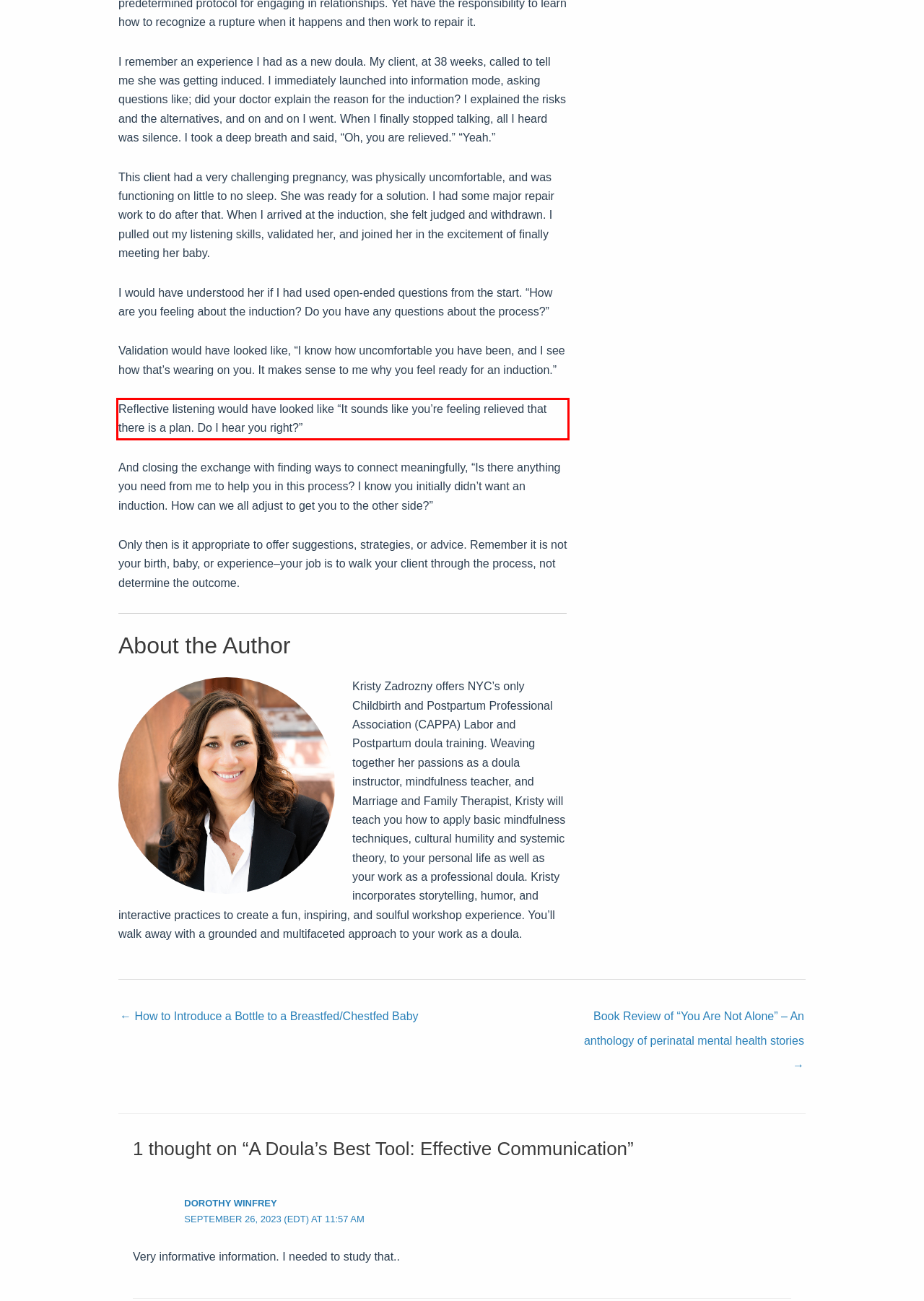You are given a screenshot of a webpage with a UI element highlighted by a red bounding box. Please perform OCR on the text content within this red bounding box.

Reflective listening would have looked like “It sounds like you’re feeling relieved that there is a plan. Do I hear you right?”